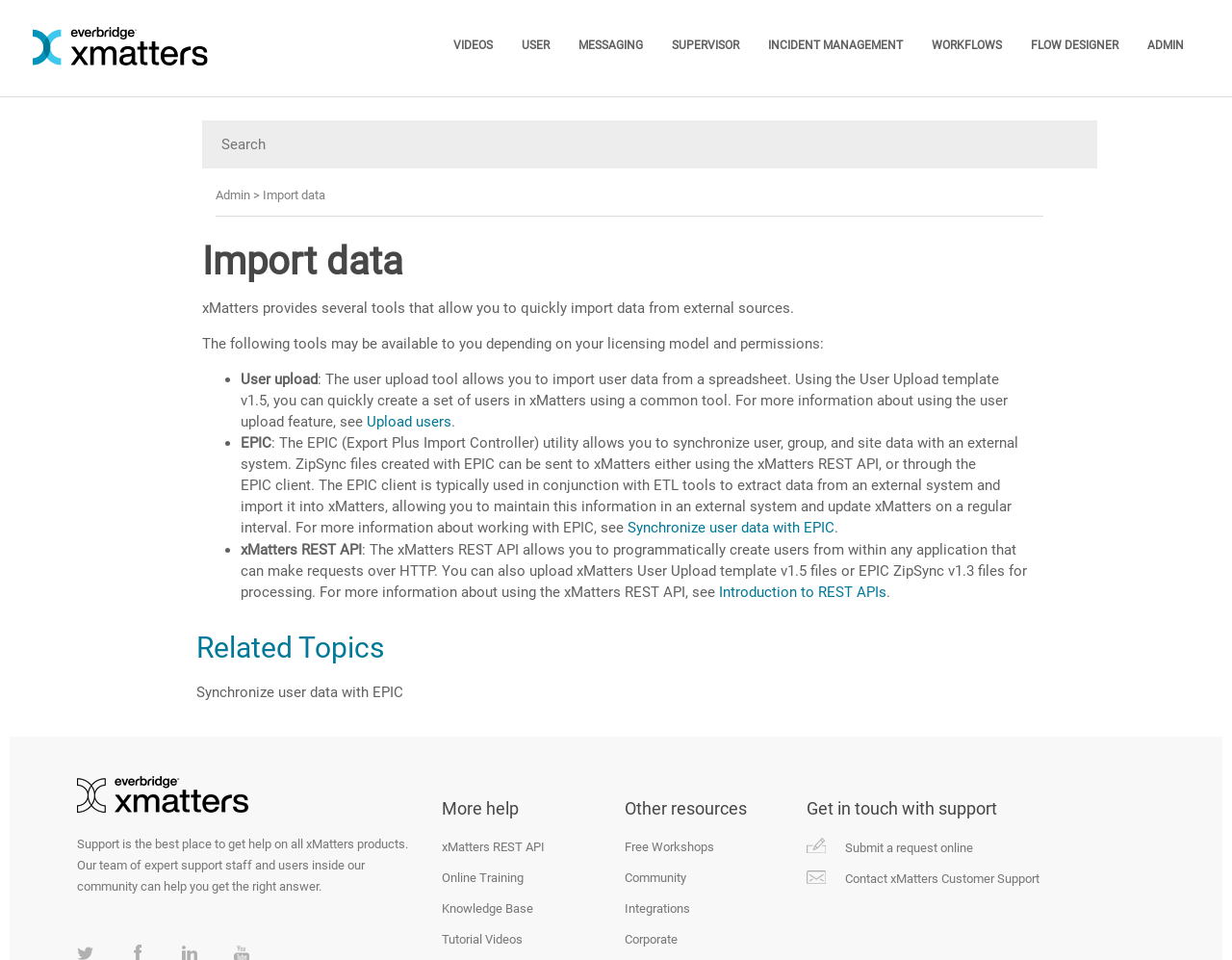Provide a comprehensive caption for the webpage.

The webpage is titled "Import data" and has a navigation menu at the top with links to "VIDEOS", "USER", "MESSAGING", "SUPERVISOR", "INCIDENT MANAGEMENT", "WORKFLOWS", "FLOW DESIGNER", and "ADMIN". Each of these links has a corresponding button with a dropdown menu. There is also a search textbox and a "Skip To Main Content" link at the top.

Below the navigation menu, there is a breadcrumb navigation section with links to "Admin" and "Import data". The main content of the page is divided into sections, with headings and paragraphs of text. The first section explains that xMatters provides several tools for importing data from external sources, depending on the licensing model and permissions.

The page then lists three tools for importing data: "User upload", "EPIC", and "xMatters REST API". Each tool is described in a separate section with a brief explanation and a link to more information. The "User upload" tool allows users to import user data from a spreadsheet, while the "EPIC" utility synchronizes user, group, and site data with an external system. The "xMatters REST API" allows users to programmatically create users from within any application that can make requests over HTTP.

The page also has a "Related Topics" section with links to related articles, and a "Get in touch with support" section with links to submit a request online or contact xMatters Customer Support. Additionally, there are links to other resources such as online training, knowledge base, tutorial videos, free workshops, community, integrations, and corporate information.